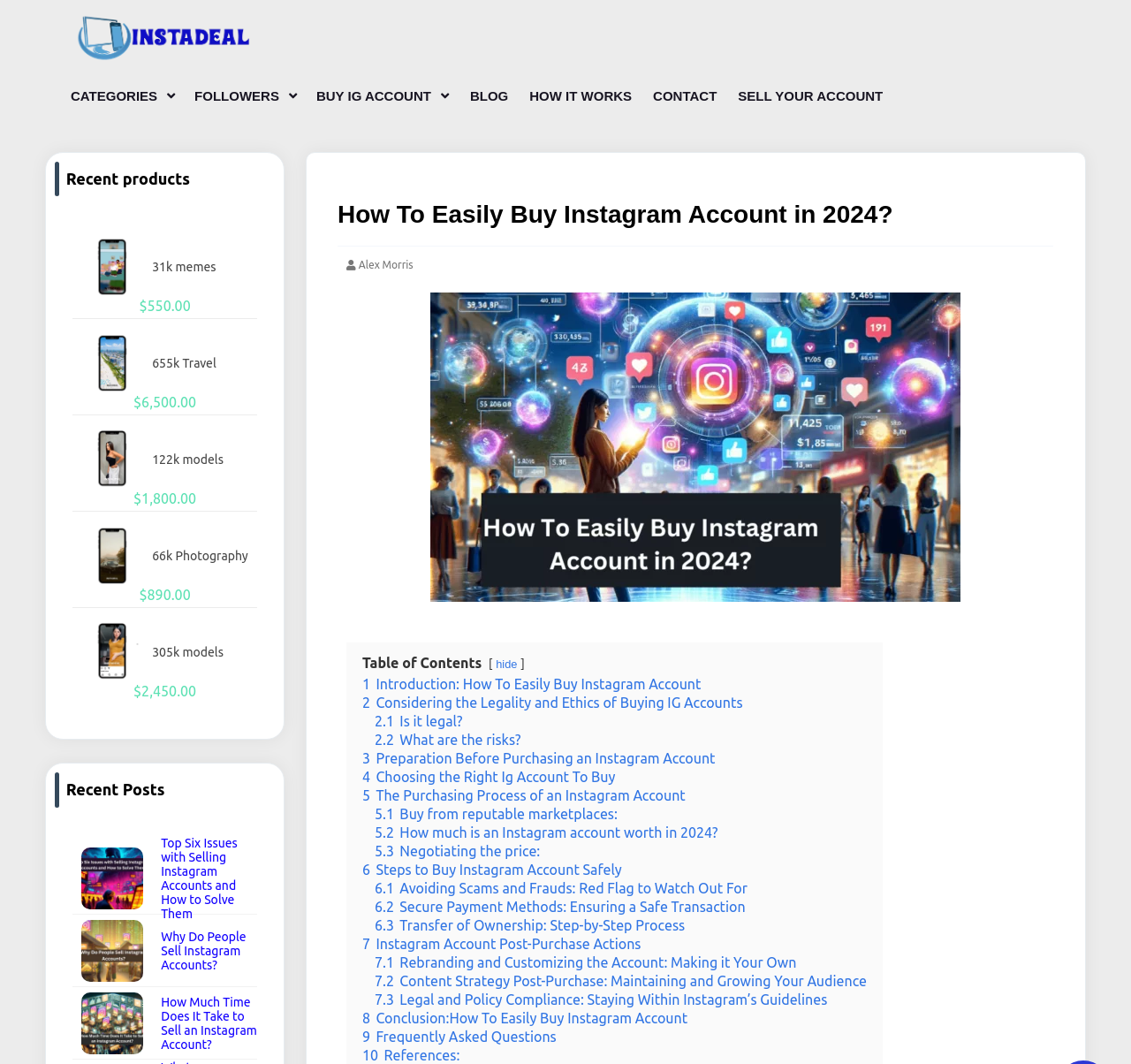What is the purpose of the 'Table of Contents' section?
Provide a detailed answer to the question, using the image to inform your response.

The 'Table of Contents' section is used to provide an overview of the blog post's structure and content, allowing readers to quickly navigate to specific sections of interest. It lists the headings and subheadings of the post, making it easier for readers to understand the flow of the article.